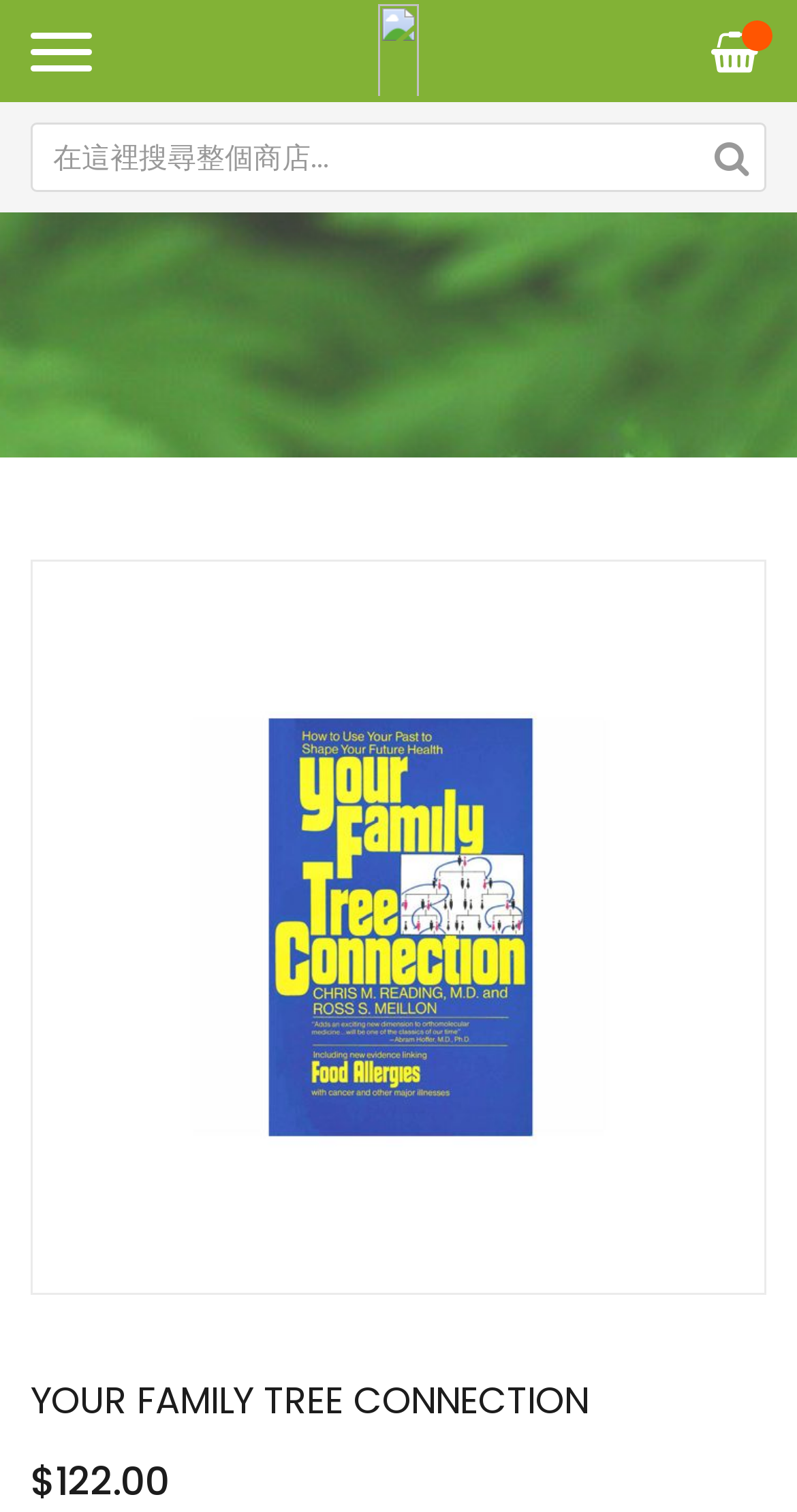How many links are there at the top of the page?
Based on the screenshot, answer the question with a single word or phrase.

2